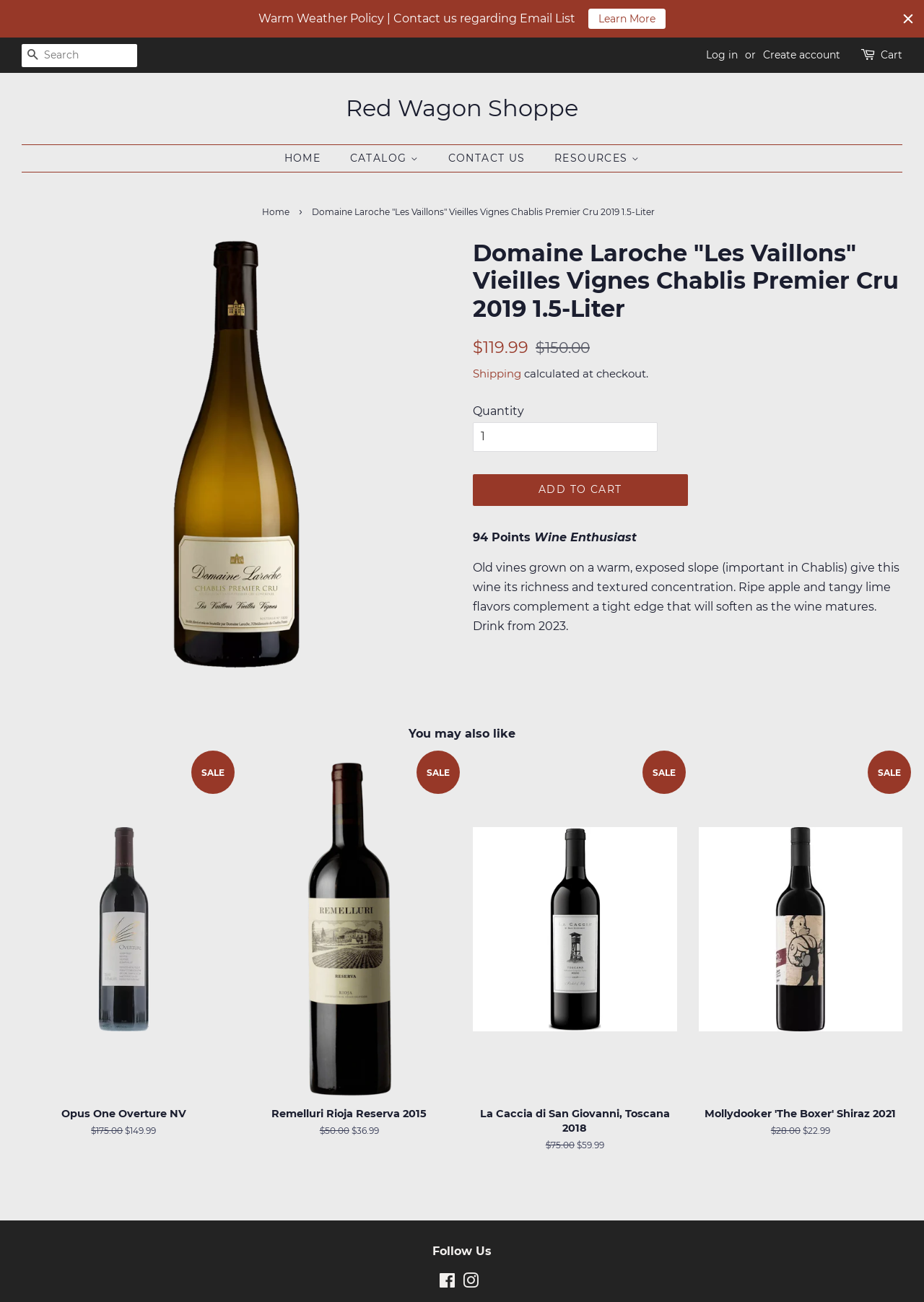Provide a brief response to the question using a single word or phrase: 
What are the flavors of the wine?

Ripe apple and tangy lime